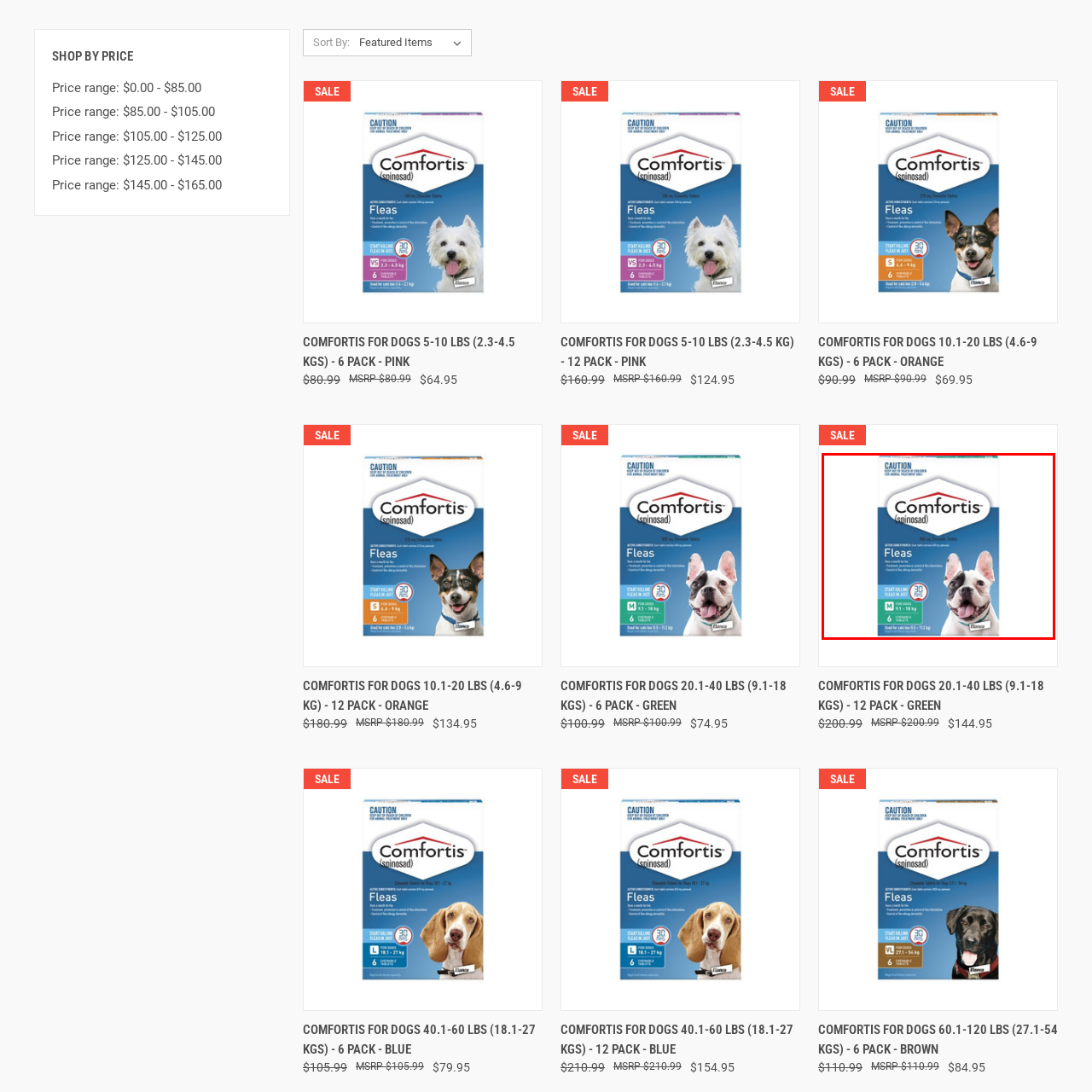Provide an in-depth caption for the picture enclosed by the red frame.

The image features the packaging of Comfortis, a flea treatment specifically designed for dogs. The box prominently displays the brand name "Comfortis," along with the active ingredient "spinosad," which is known for its effectiveness in killing fleas. The box indicates that the treatment is suitable for dogs weighing between 5 to 10 pounds (2.3 to 4.5 kg) and contains six chewable tablets. 

On the front, there's a cheerful image of a dog, likely a French Bulldog, showcasing the product's target demographic. The packaging includes a caution label, highlighting that the product should be kept out of reach of children. Additionally, there is a clear message indicating that the treatment begins working quickly to eliminate fleas within 30 minutes of administration, ensuring timely relief for pets suffering from infestations. This product is intended for use in dogs, and is presented in a visually appealing manner to attract pet owners’ attention.